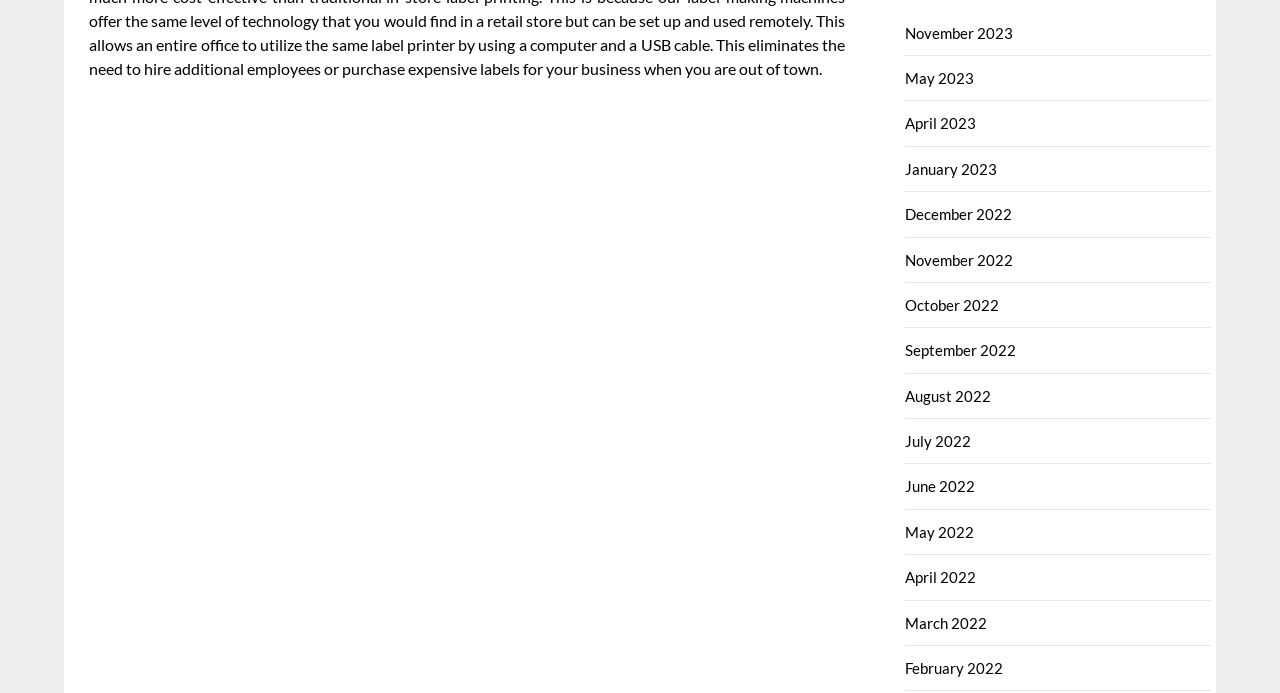Identify the bounding box for the UI element that is described as follows: "November 2023".

[0.707, 0.034, 0.792, 0.06]